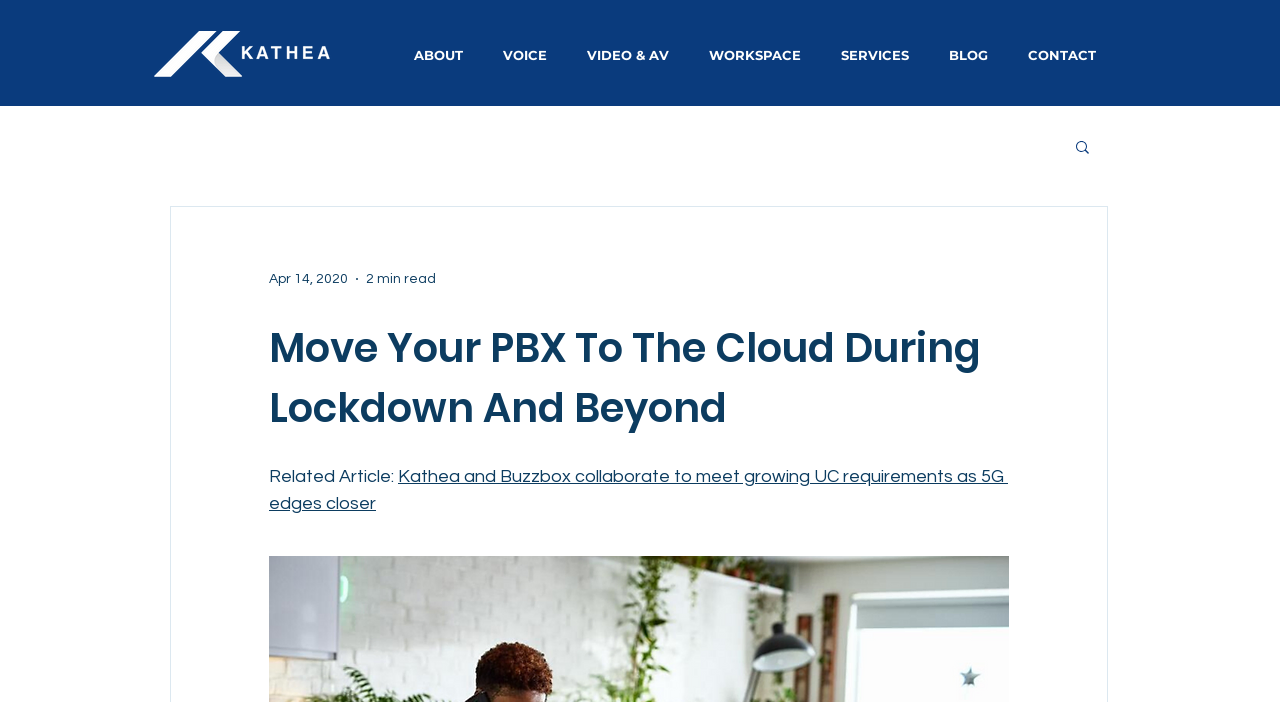What is the topic of the article on the page?
Utilize the information in the image to give a detailed answer to the question.

The heading element with the description 'Move Your PBX To The Cloud During Lockdown And Beyond' suggests that the article is about moving PBX to the cloud, possibly in the context of lockdown and beyond.